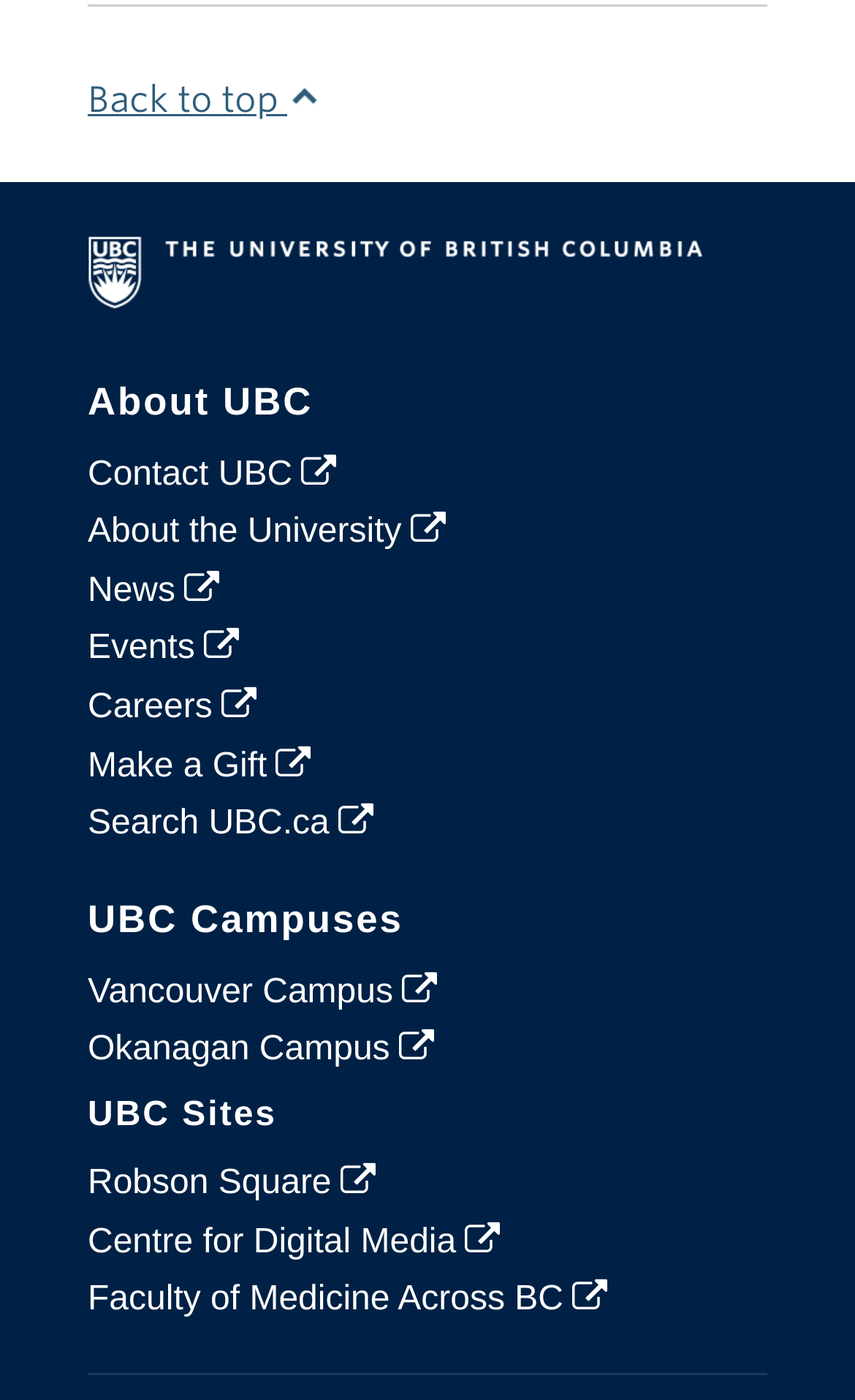Please locate the clickable area by providing the bounding box coordinates to follow this instruction: "Go to the University of British Columbia homepage".

[0.103, 0.161, 0.897, 0.239]